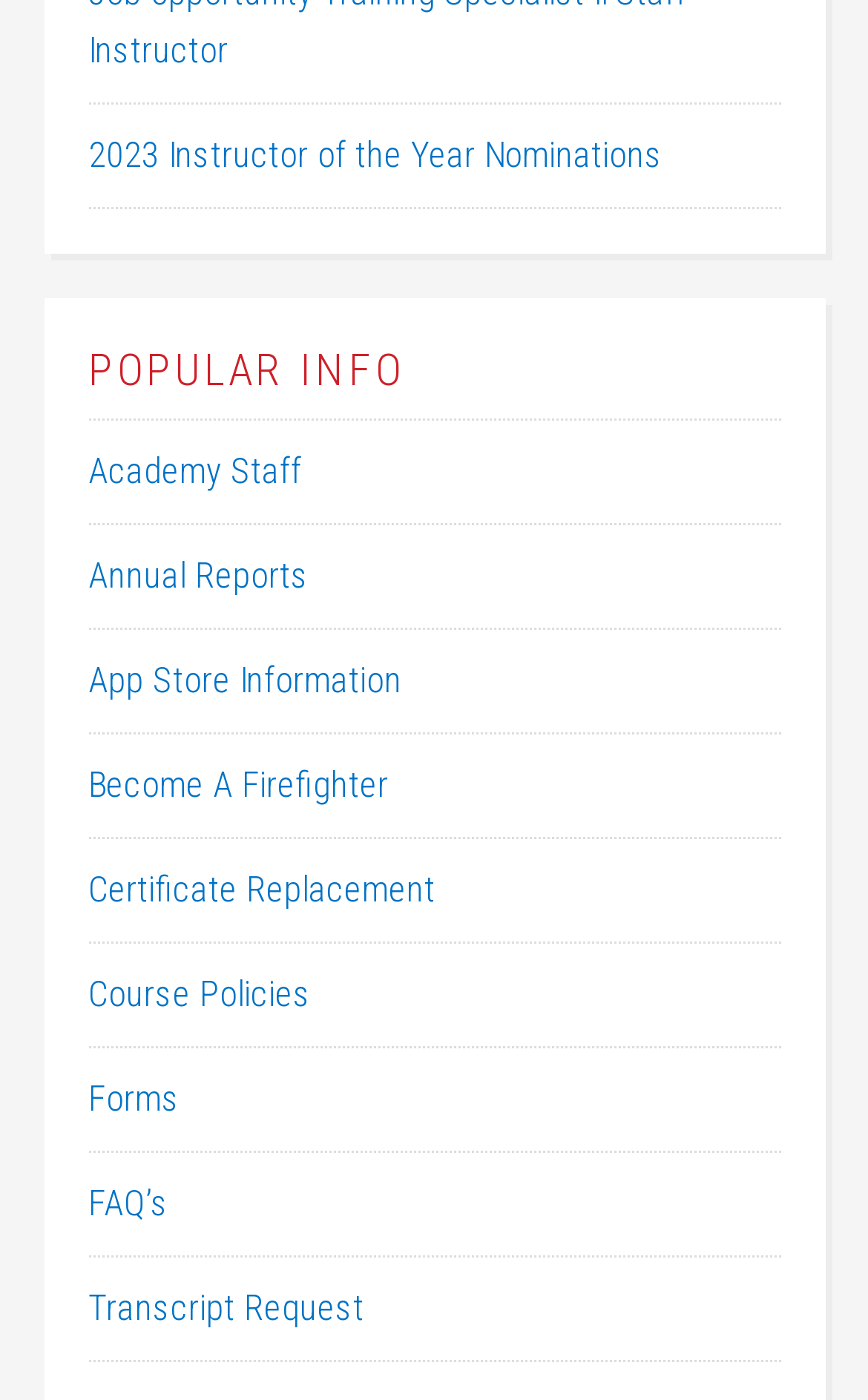Using the element description provided, determine the bounding box coordinates in the format (top-left x, top-left y, bottom-right x, bottom-right y). Ensure that all values are floating point numbers between 0 and 1. Element description: Forms

[0.101, 0.77, 0.206, 0.8]